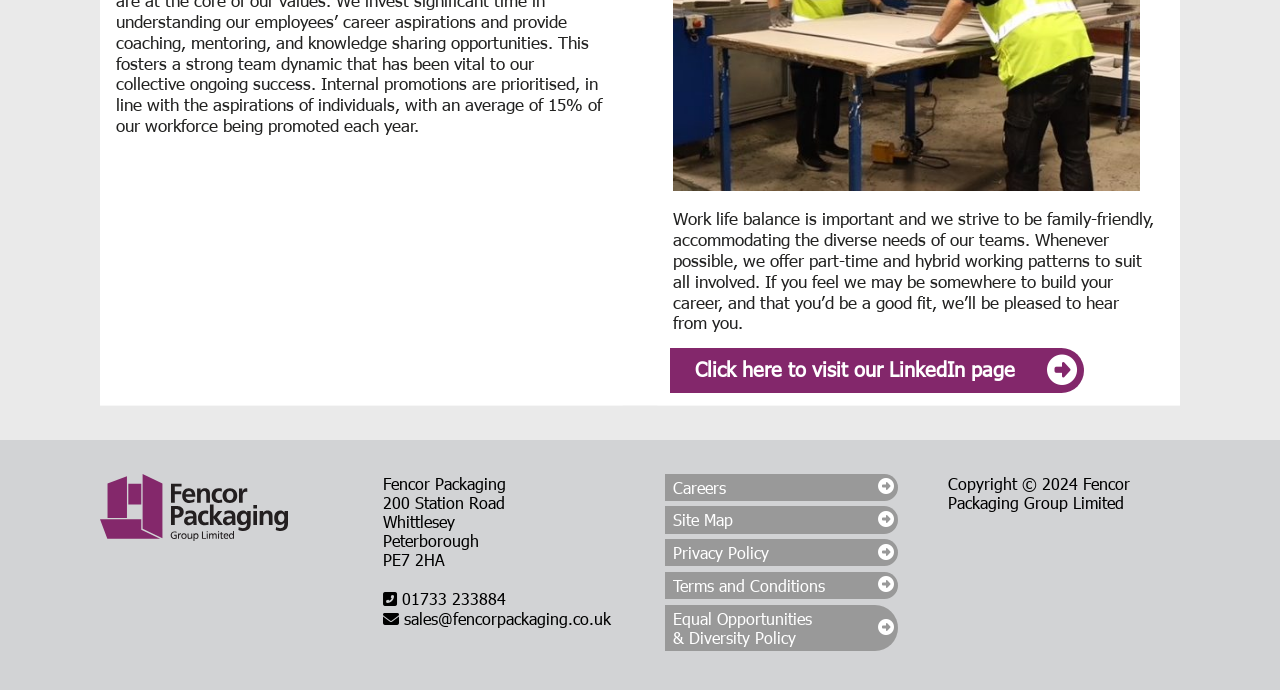What is the copyright year of Fencor Packaging Group Limited?
Please answer using one word or phrase, based on the screenshot.

2024